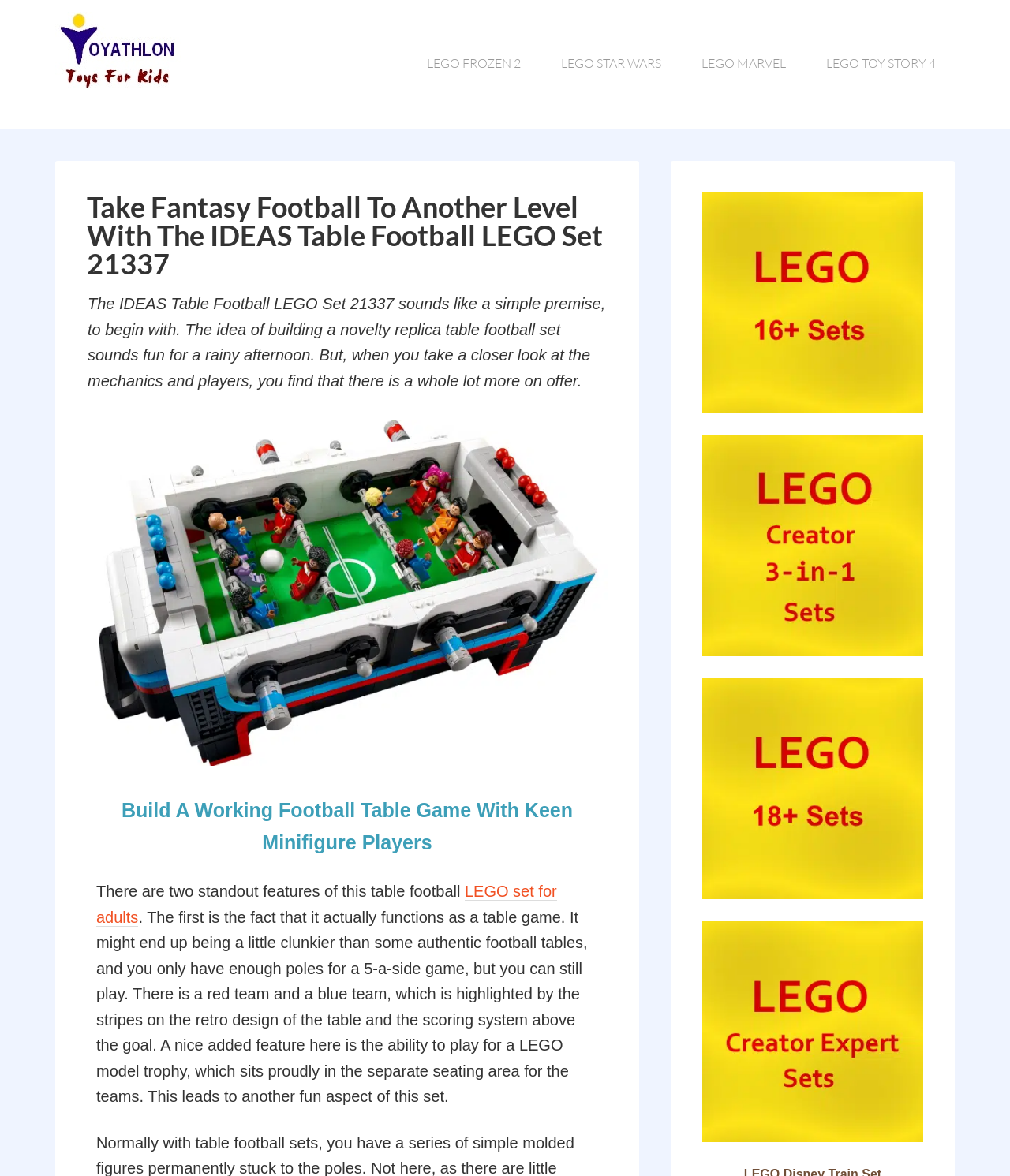Find the bounding box coordinates for the HTML element described in this sentence: "Toyathlon". Provide the coordinates as four float numbers between 0 and 1, in the format [left, top, right, bottom].

[0.055, 0.0, 0.305, 0.11]